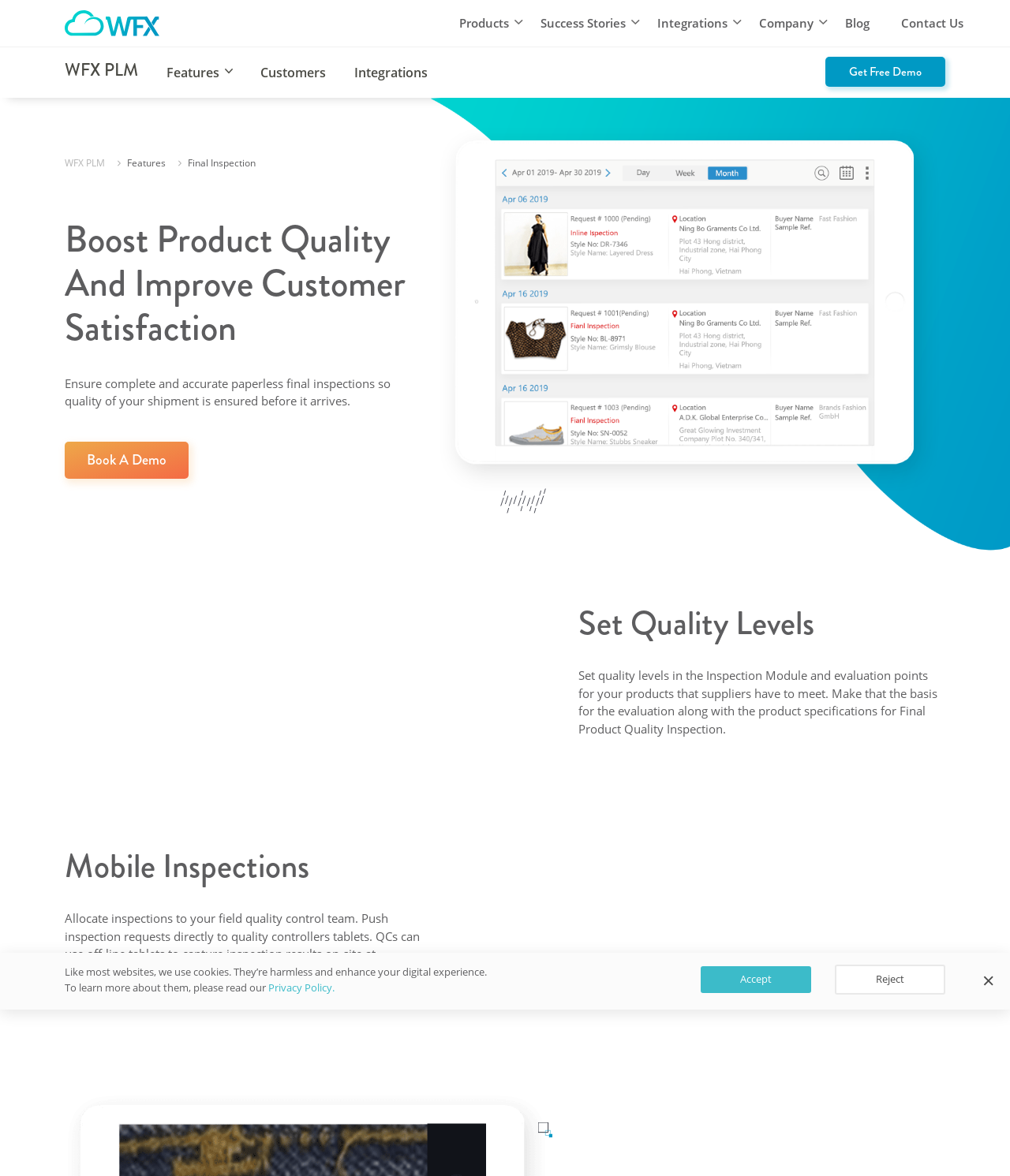Determine the bounding box coordinates of the area to click in order to meet this instruction: "Explore WFX PLM features".

[0.152, 0.048, 0.23, 0.075]